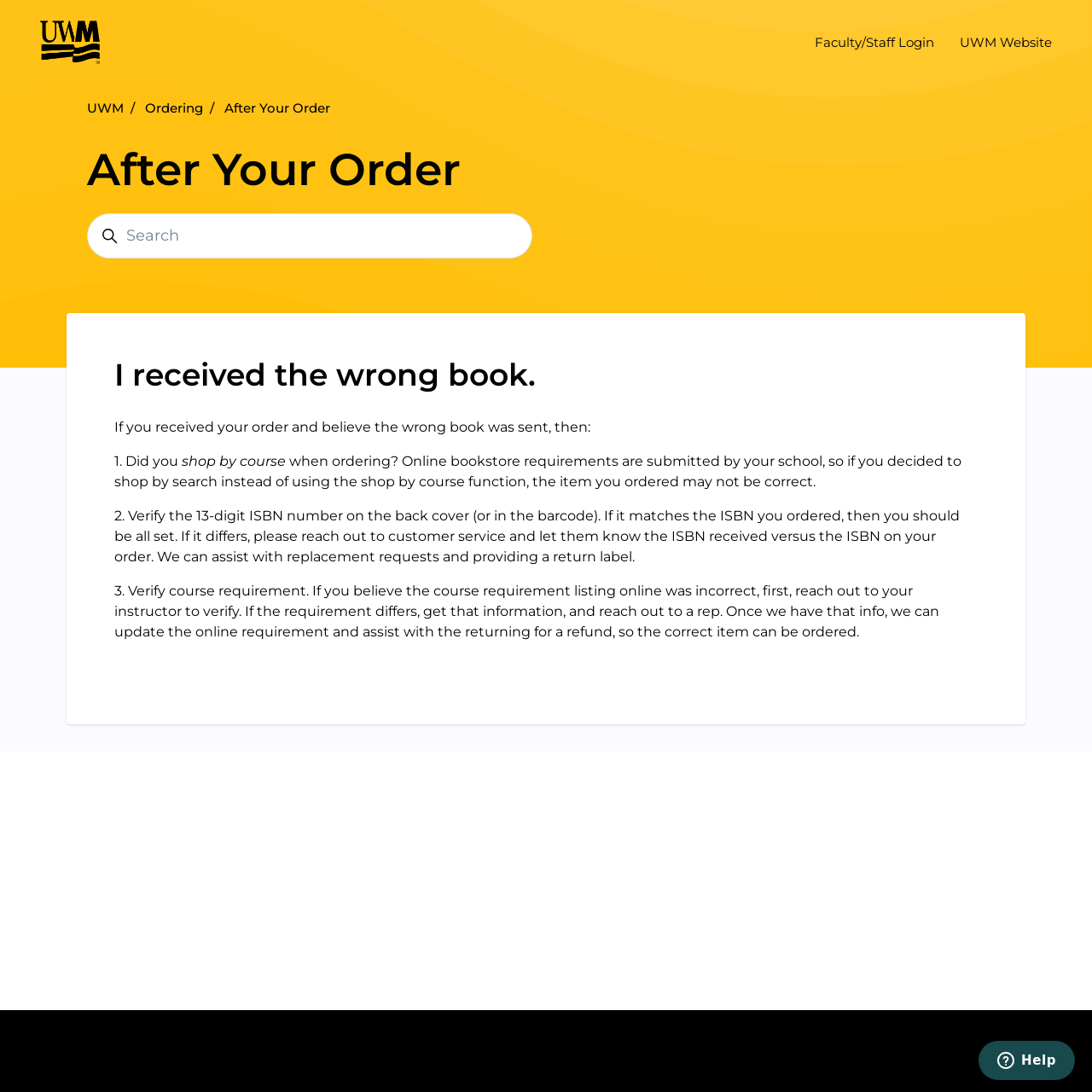What is the location of the 'Faculty/Staff Login' link?
Use the screenshot to answer the question with a single word or phrase.

Top right corner